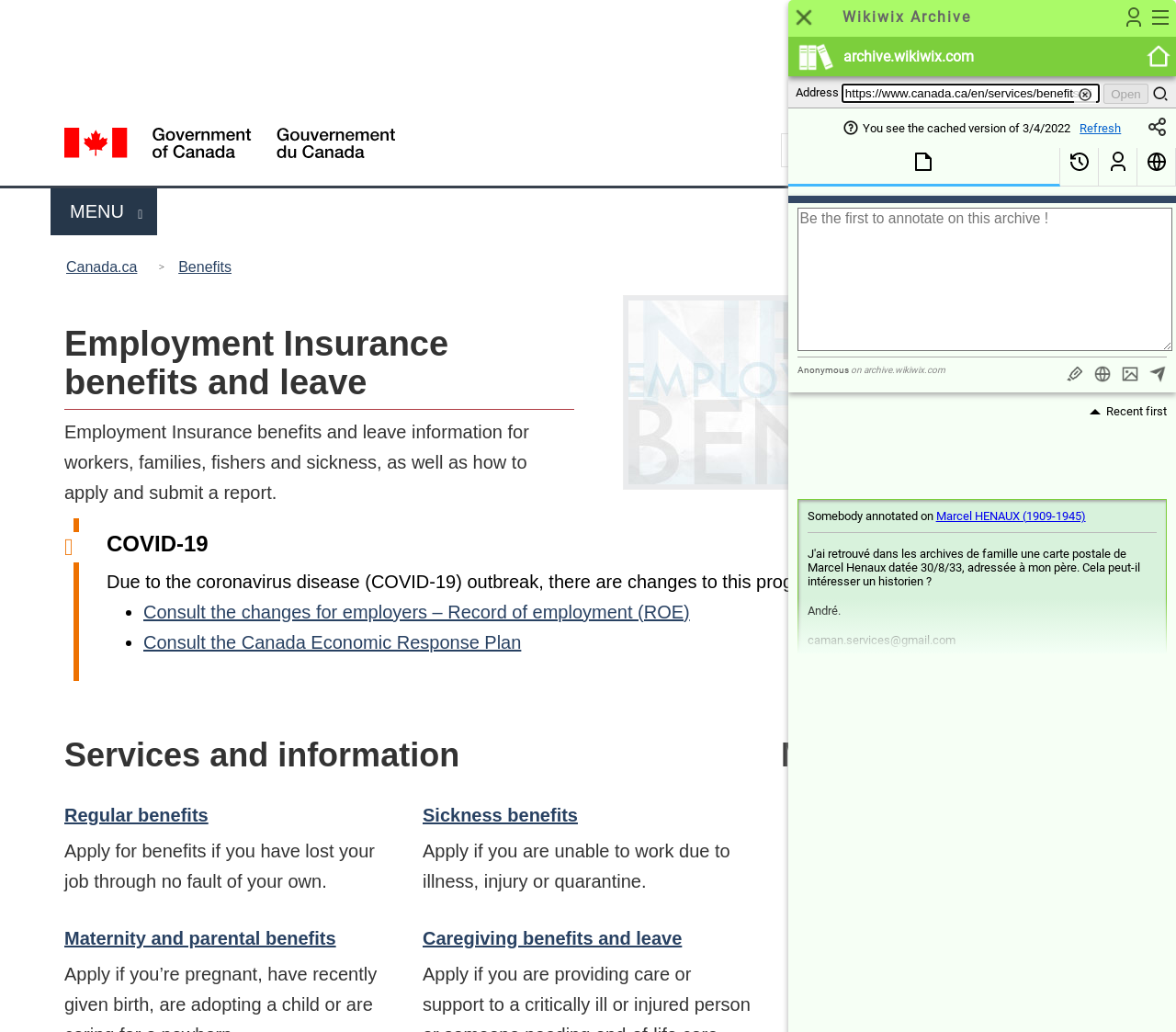What is the impact of COVID-19 on this program?
Refer to the image and provide a concise answer in one word or phrase.

Changes to the program